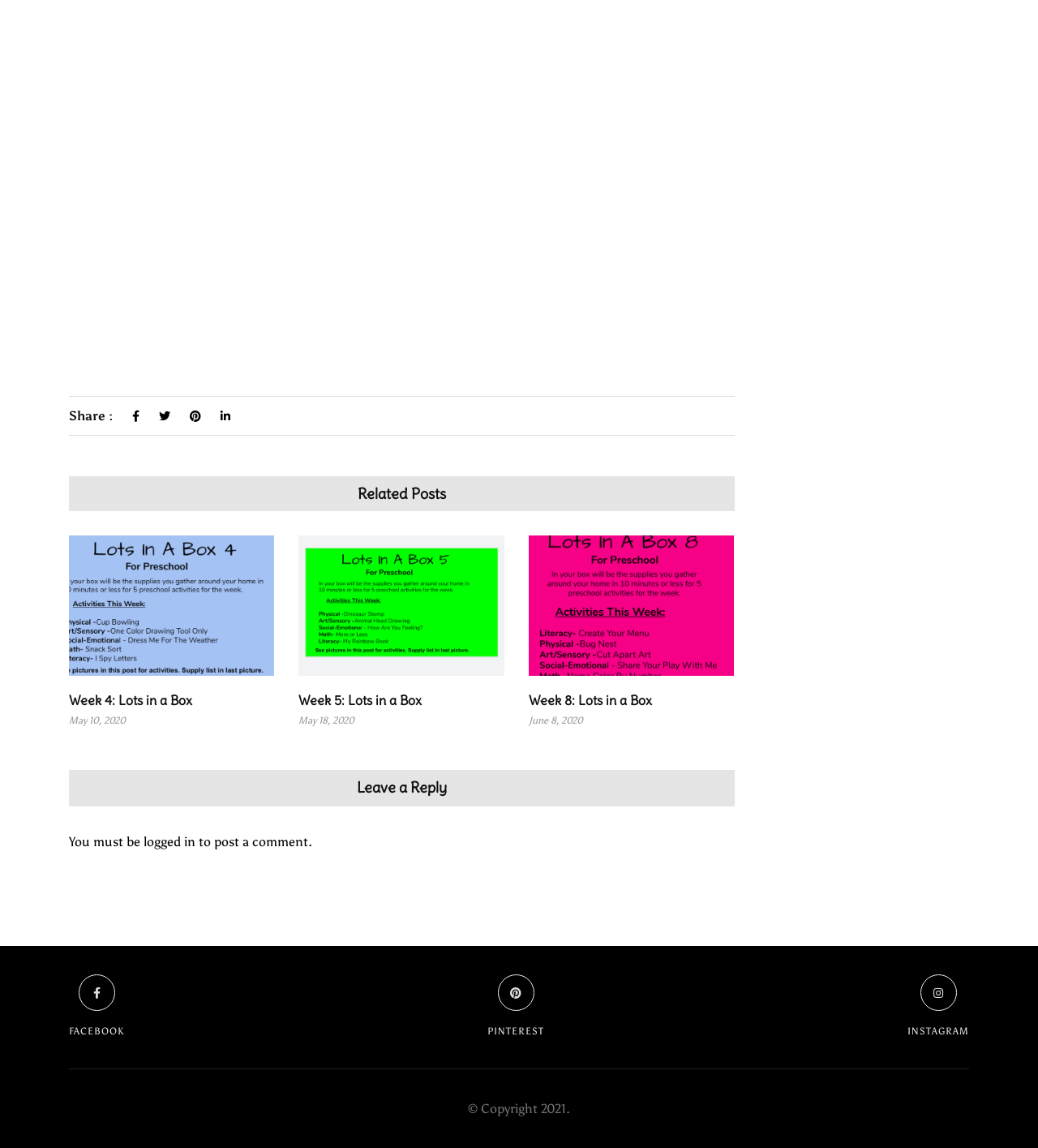Locate the bounding box coordinates of the element's region that should be clicked to carry out the following instruction: "View headquarters address". The coordinates need to be four float numbers between 0 and 1, i.e., [left, top, right, bottom].

None